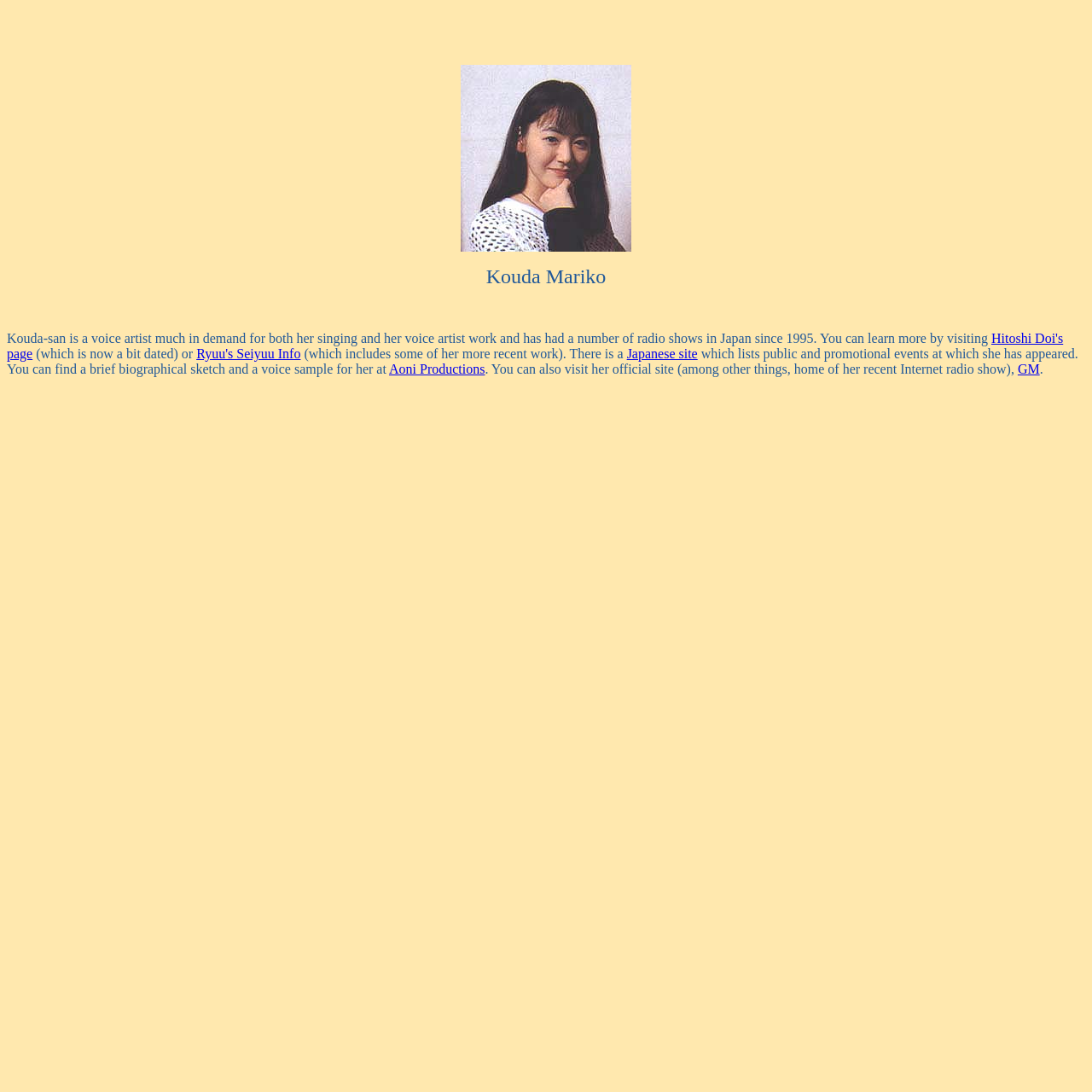Offer a meticulous description of the webpage's structure and content.

The webpage is about Kouda Mariko, a Japanese voice artist. At the top center of the page, there is a small, non-descriptive image. Below the image, the title "Kouda Mariko" is displayed prominently. 

A brief biography of Kouda Mariko is provided, stating that she is a voice artist in high demand for her singing and voice work, and has had several radio shows in Japan since 1995. This text is located near the top of the page, spanning almost the entire width.

Below the biography, there are several links to external websites that provide more information about Kouda Mariko. The first link, "Hitoshi Doi's page", is located at the top left, followed by a brief description and then another link, "Ryuu's Seiyuu Info", to the right. 

Further down, there is a link to a "Japanese site" that lists Kouda Mariko's public and promotional events. Next to this link, there is a brief description and a link to "Aoni Productions", where a biographical sketch and a voice sample of Kouda Mariko can be found. 

Finally, at the bottom of the page, there is a link to Kouda Mariko's official site, "GM", which is home to her recent Internet radio show, among other things.